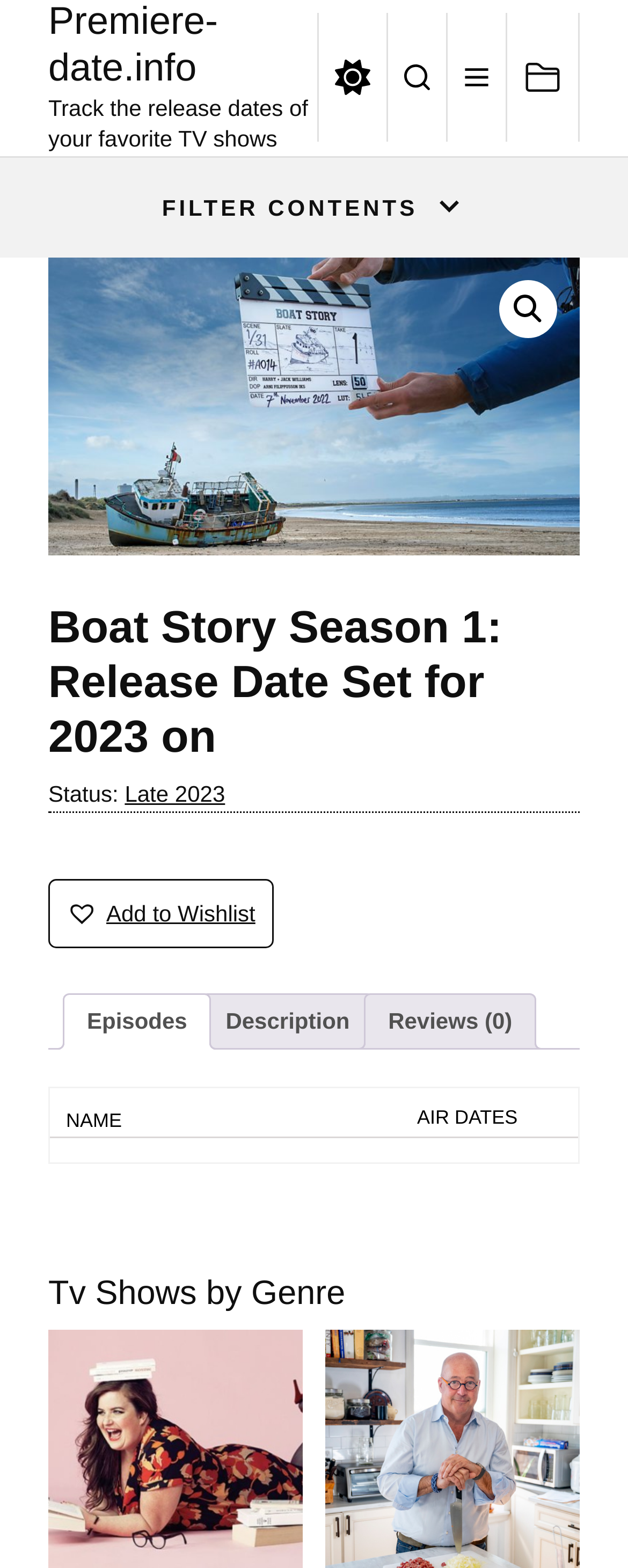Please specify the coordinates of the bounding box for the element that should be clicked to carry out this instruction: "Click the Episodes link". The coordinates must be four float numbers between 0 and 1, formatted as [left, top, right, bottom].

[0.138, 0.634, 0.298, 0.669]